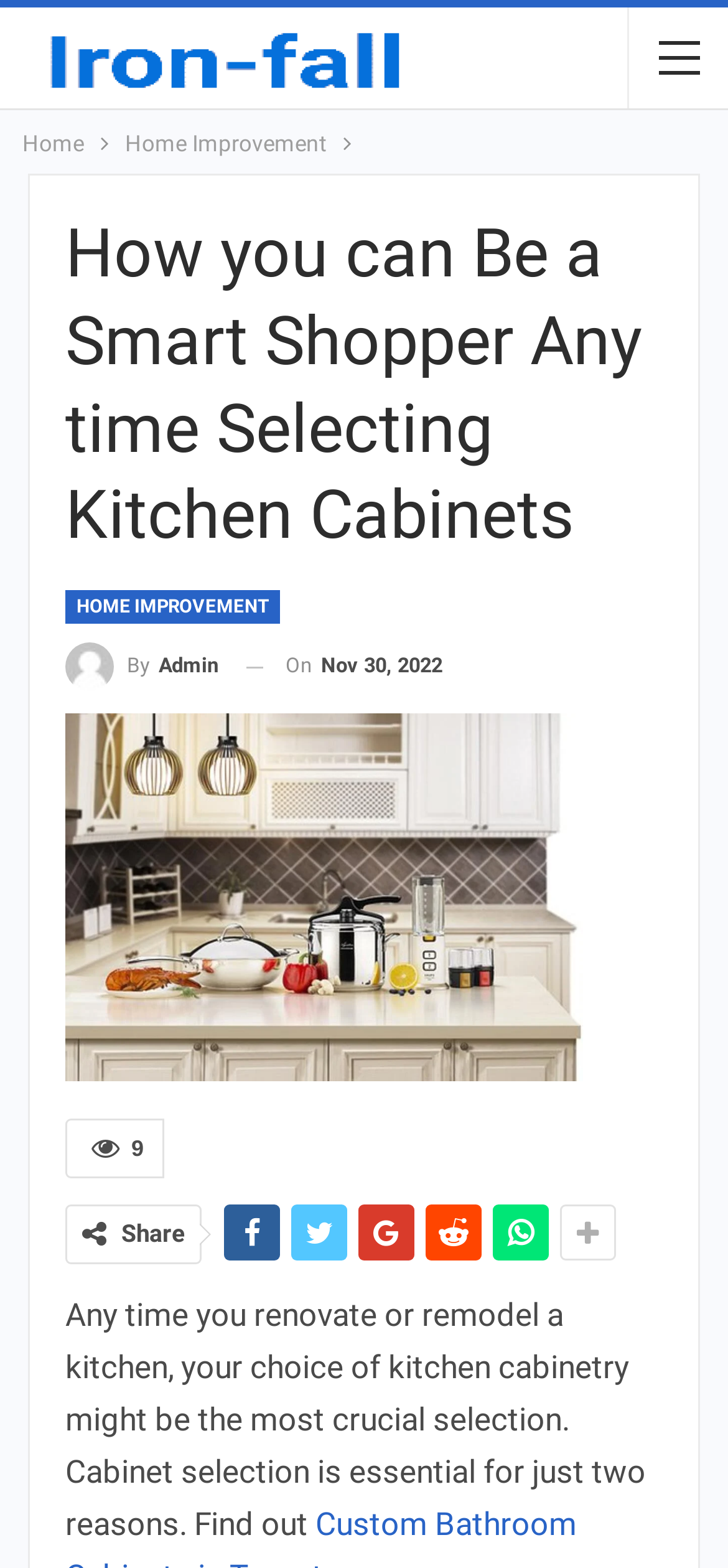Please give a succinct answer to the question in one word or phrase:
How many breadcrumbs are there?

2